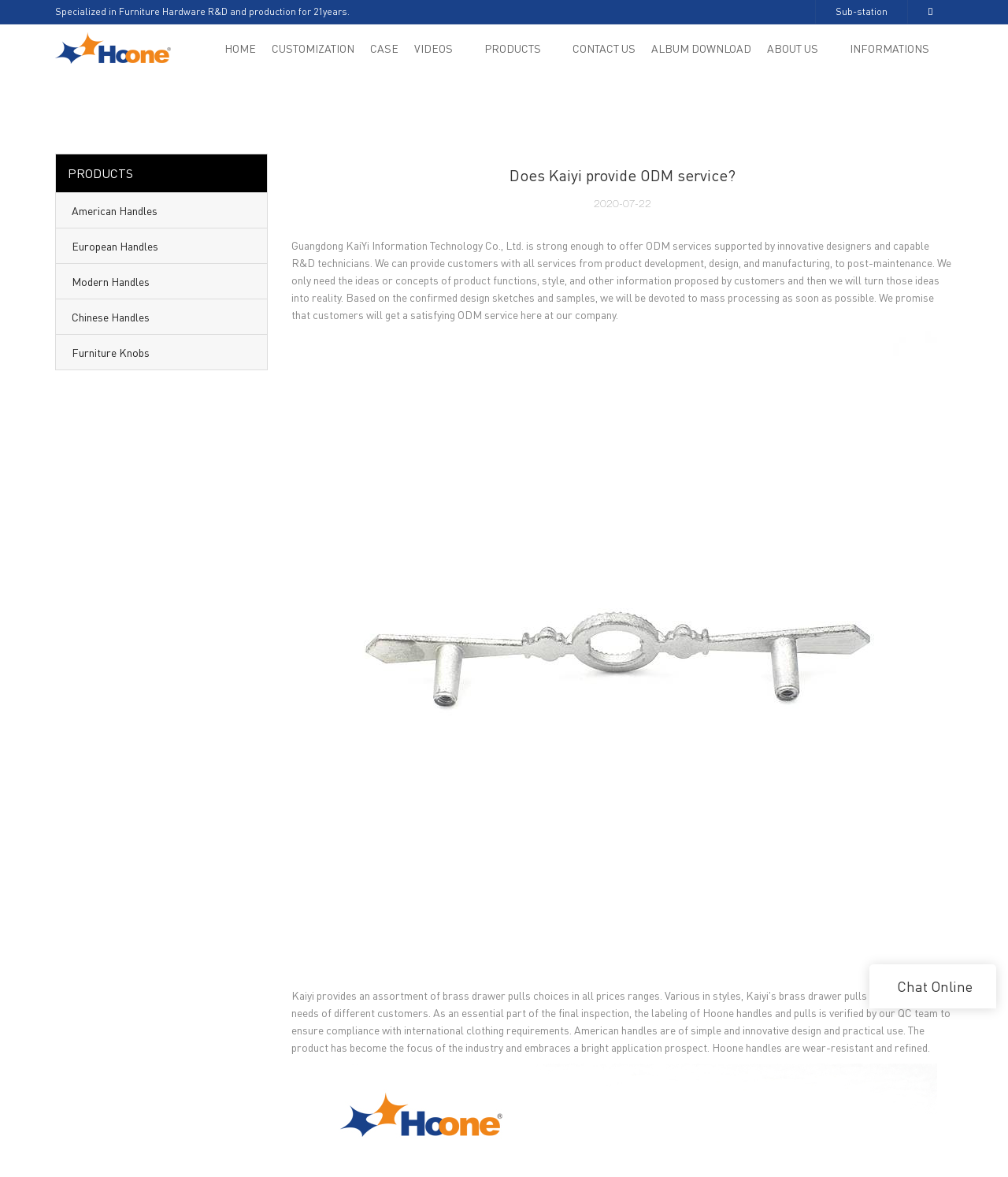Determine the bounding box coordinates of the target area to click to execute the following instruction: "Read about ODM service."

[0.505, 0.14, 0.729, 0.157]